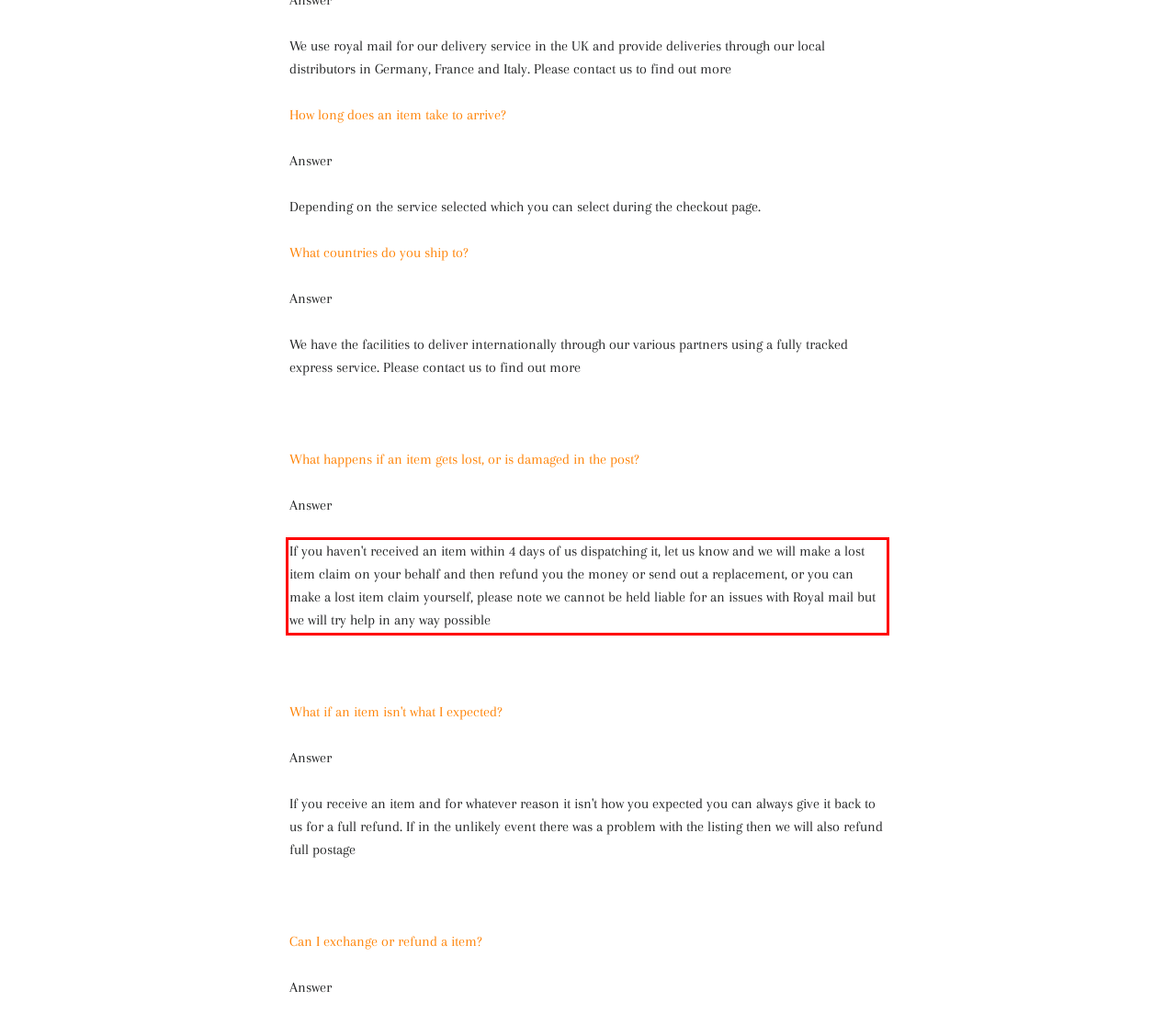Given a screenshot of a webpage containing a red bounding box, perform OCR on the text within this red bounding box and provide the text content.

If you haven't received an item within 4 days of us dispatching it, let us know and we will make a lost item claim on your behalf and then refund you the money or send out a replacement, or you can make a lost item claim yourself, please note we cannot be held liable for an issues with Royal mail but we will try help in any way possible